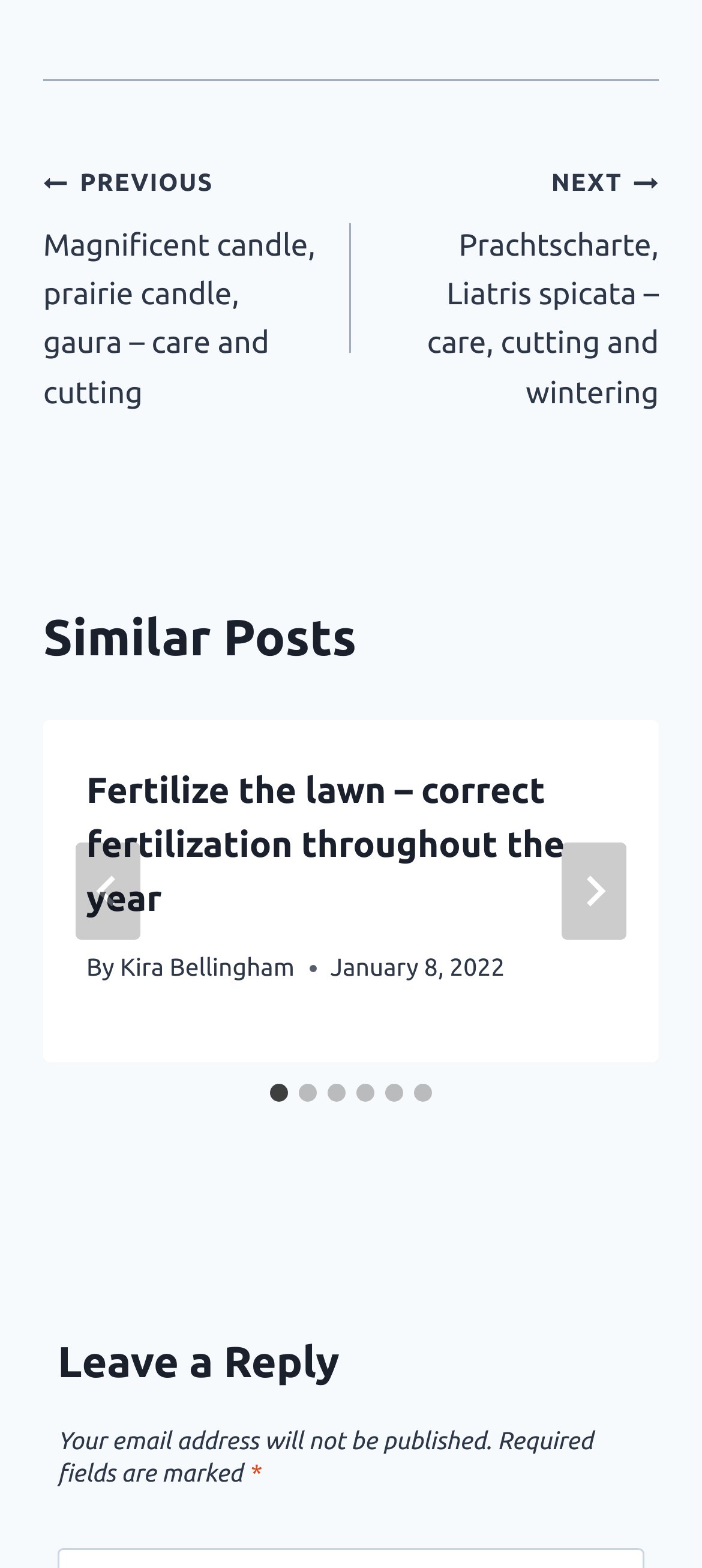Identify the bounding box for the UI element described as: "AI in Miniature Painting". The coordinates should be four float numbers between 0 and 1, i.e., [left, top, right, bottom].

None